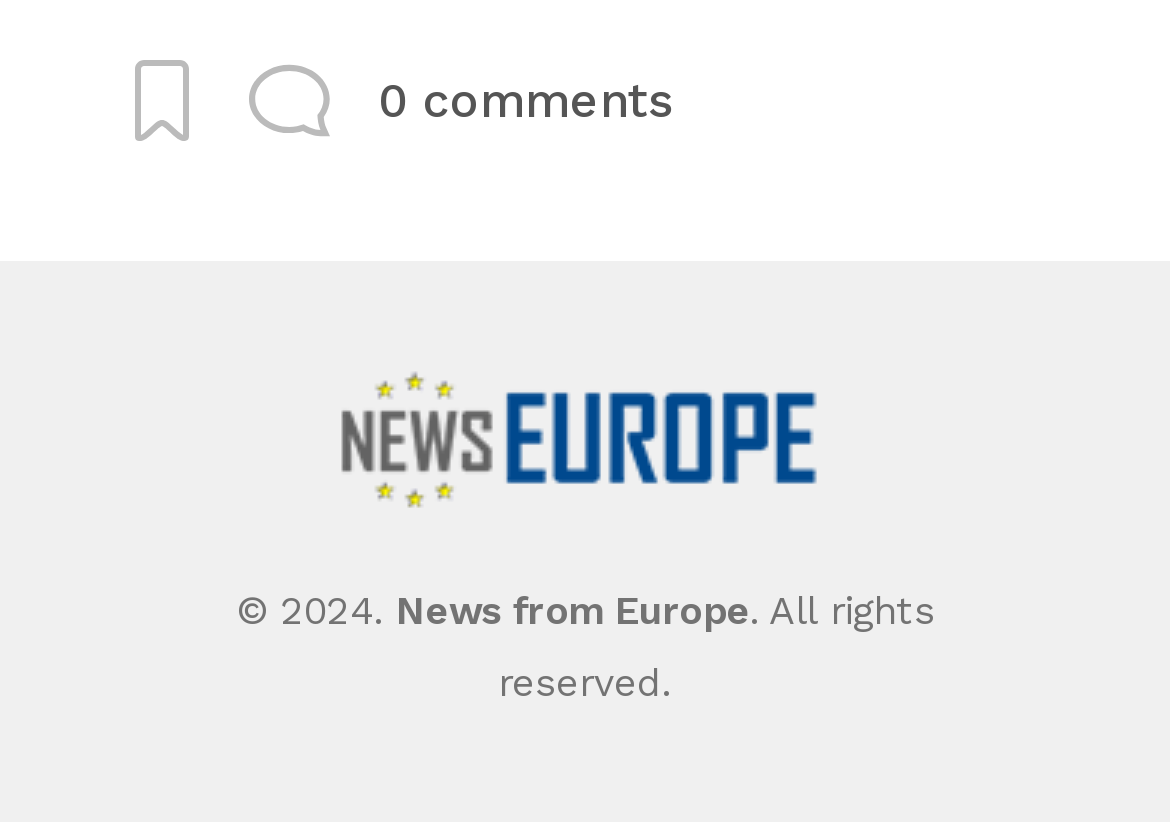How many comments are there on the news?
Please provide a comprehensive answer based on the details in the screenshot.

The number of comments on the news can be seen from the text '0 comments' which indicates that there are no comments on the news.